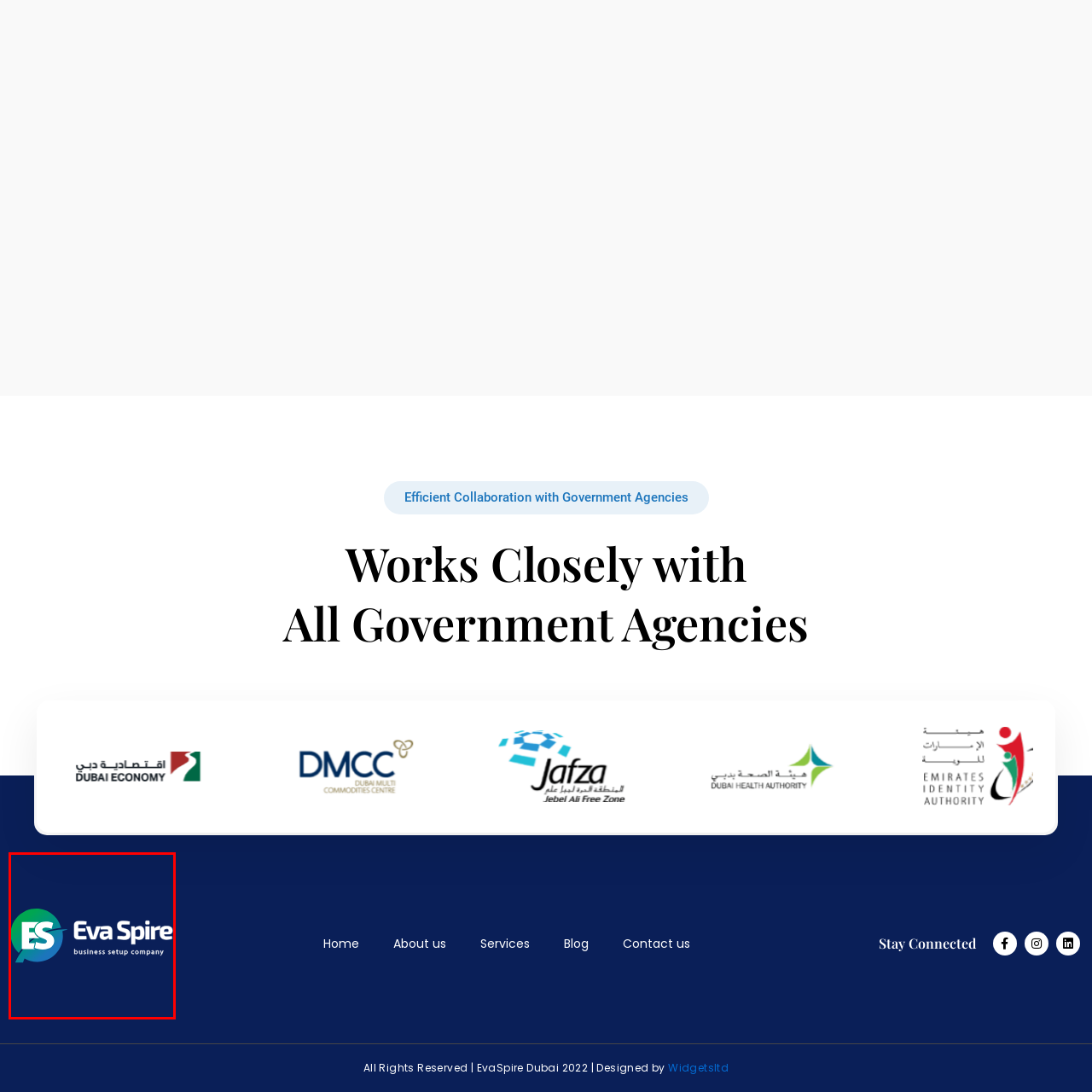What font style is used for the company name?
Review the image inside the red bounding box and give a detailed answer.

The company name 'Eva Spire' is displayed in a clean and professional typeface, which conveys a sense of approachability and professionalism, and is consistent with the overall modern and efficient visual identity of the company.